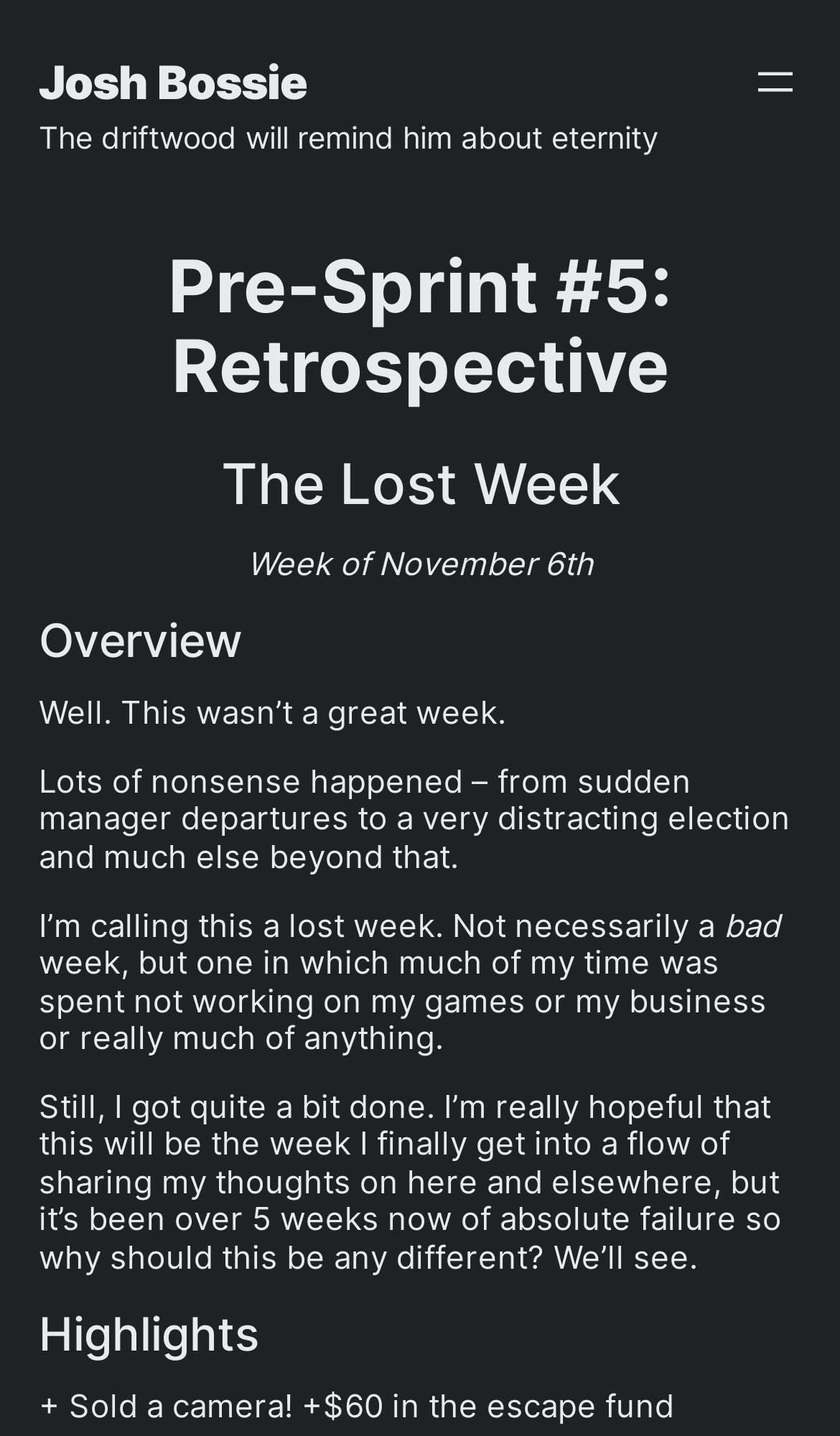What was sold by the author?
Answer the question in as much detail as possible.

The author sold a camera, which is mentioned in the 'Highlights' section as '+ Sold a camera! +$60 in the escape fund'.